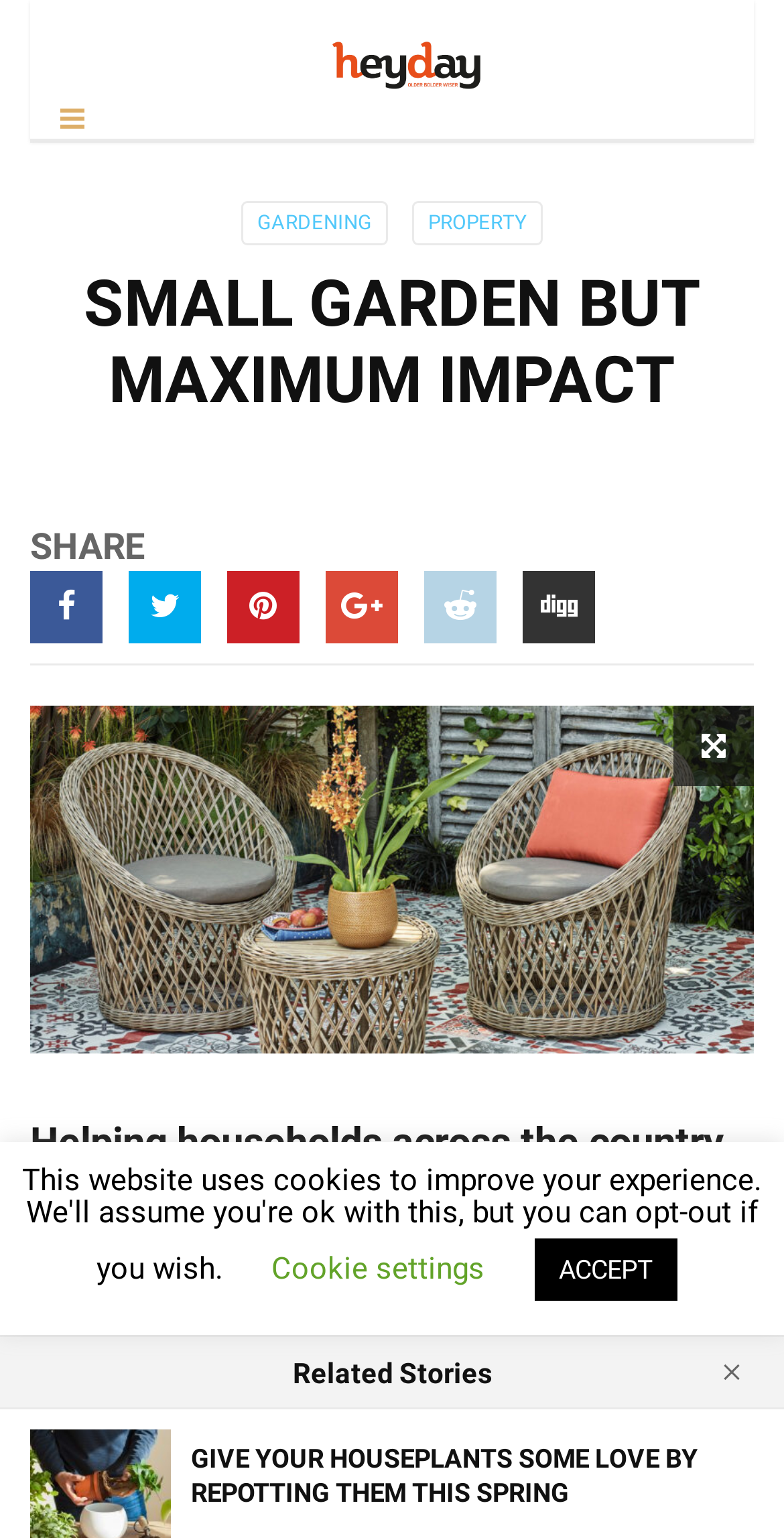Who is the author of the article?
Use the information from the screenshot to give a comprehensive response to the question.

The author of the article is not specified on the webpage, as there is no mention of the author's name or any other identifying information.